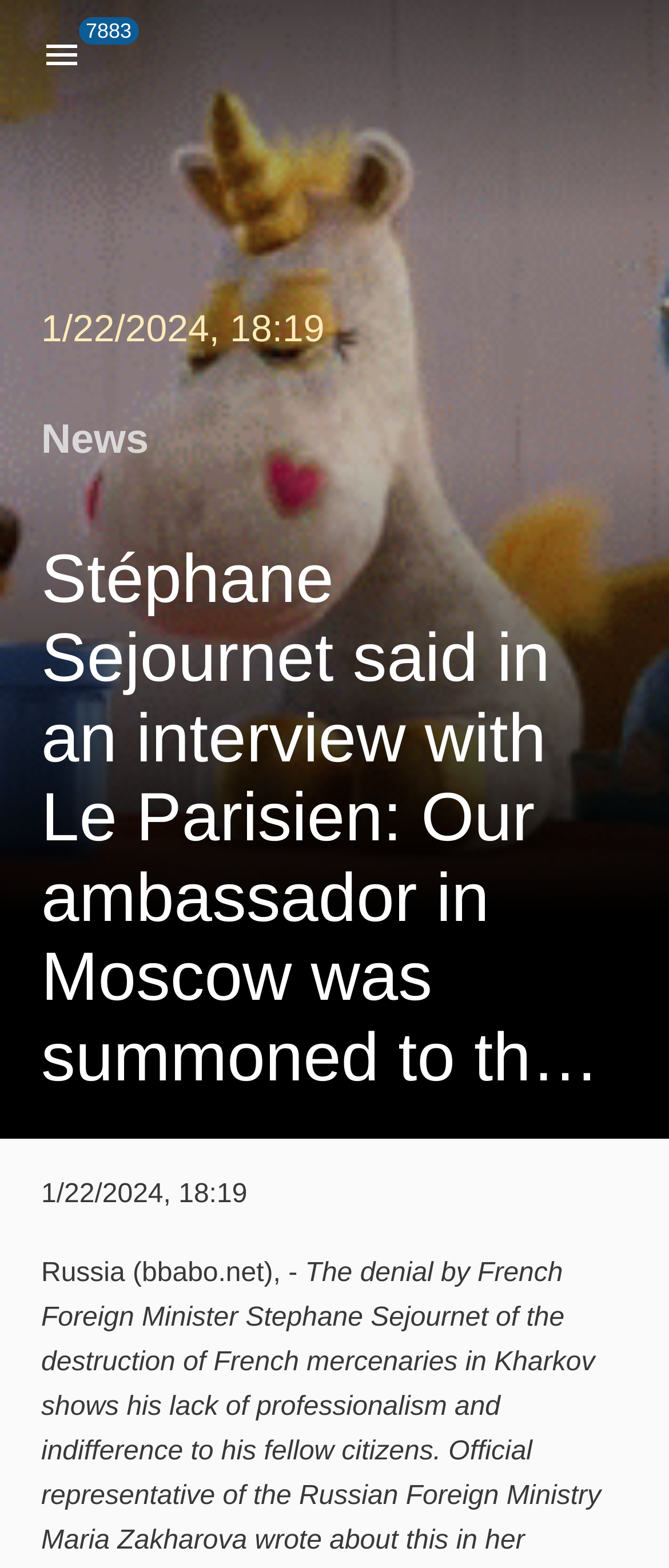Please provide a brief answer to the following inquiry using a single word or phrase:
What is the date of the news article?

1/22/2024